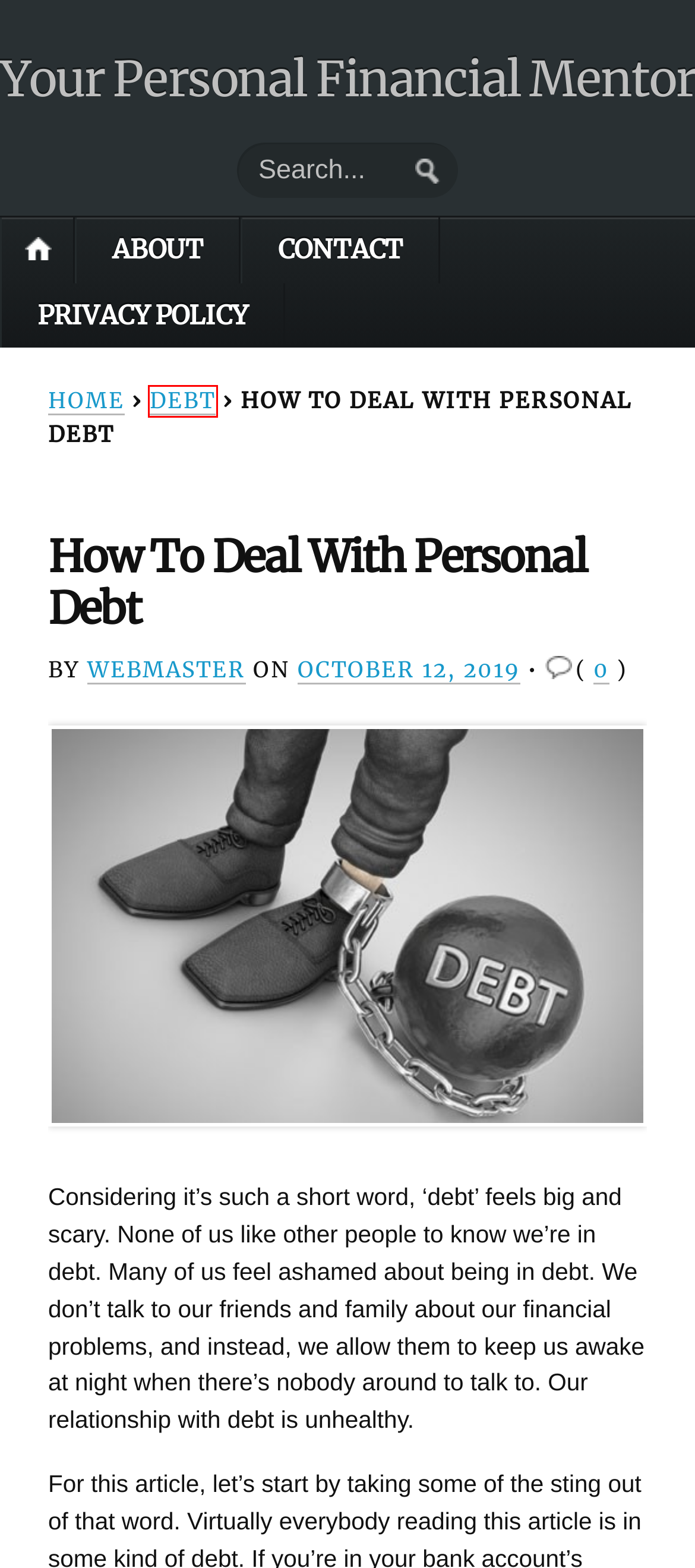You have a screenshot of a webpage with a red bounding box around an element. Select the webpage description that best matches the new webpage after clicking the element within the red bounding box. Here are the descriptions:
A. Webmaster, Author at Your Personal Financial Mentor Your Personal Financial Mentor
B. Your Personal Financial Mentor - Your Personal Financial Mentor
C. Debt Archives - Your Personal Financial Mentor Your Personal Financial Mentor
D. August 2013 - Your Personal Financial Mentor Your Personal Financial Mentor
E. Privacy Policy - Your Personal Financial Mentor Your Personal Financial Mentor
F. About - Your Personal Financial Mentor Your Personal Financial Mentor
G. Contact - Your Personal Financial Mentor Your Personal Financial Mentor
H. Credit Archives - Your Personal Financial Mentor Your Personal Financial Mentor

C